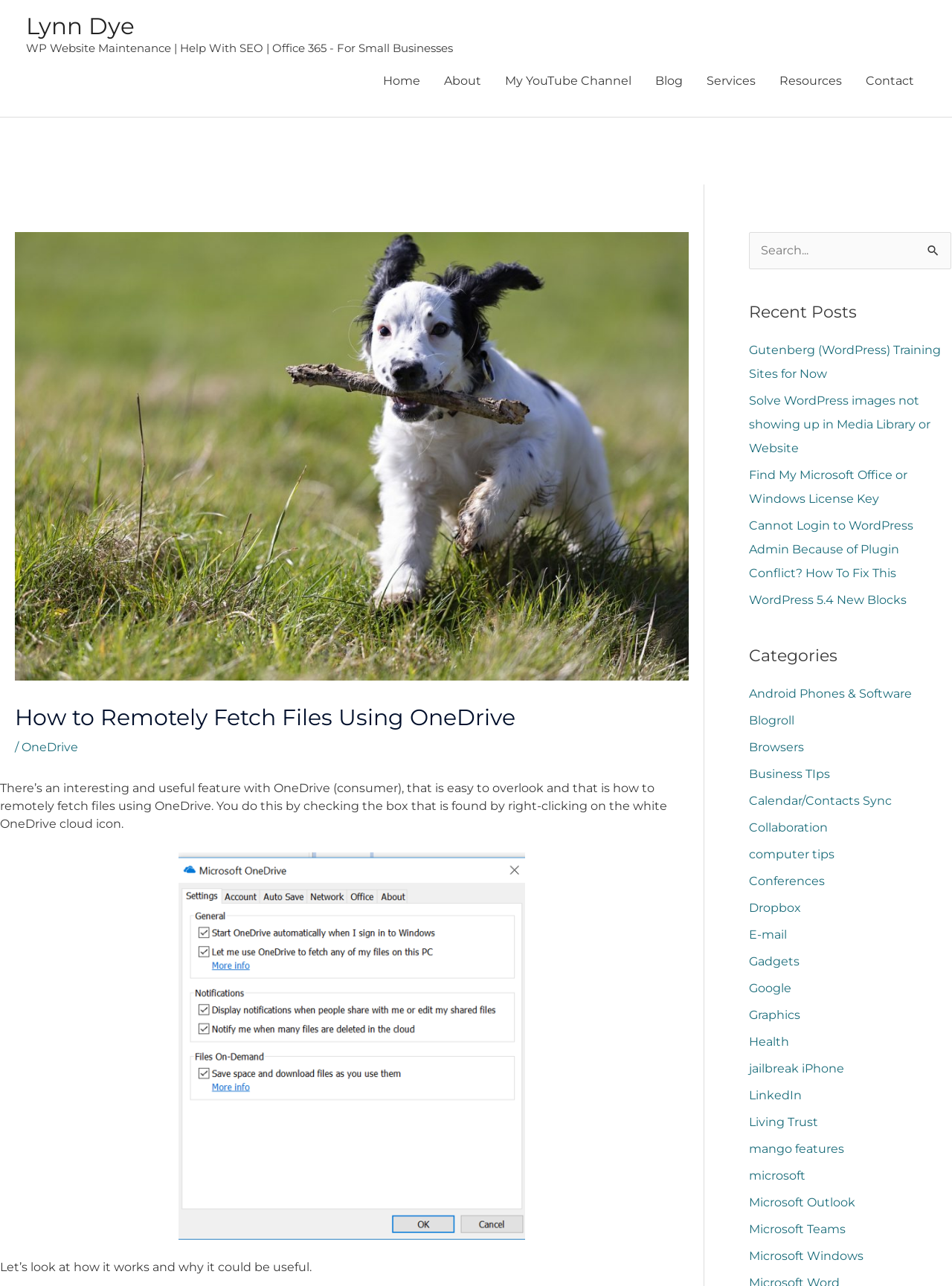What is the search function for?
By examining the image, provide a one-word or phrase answer.

Searching the website